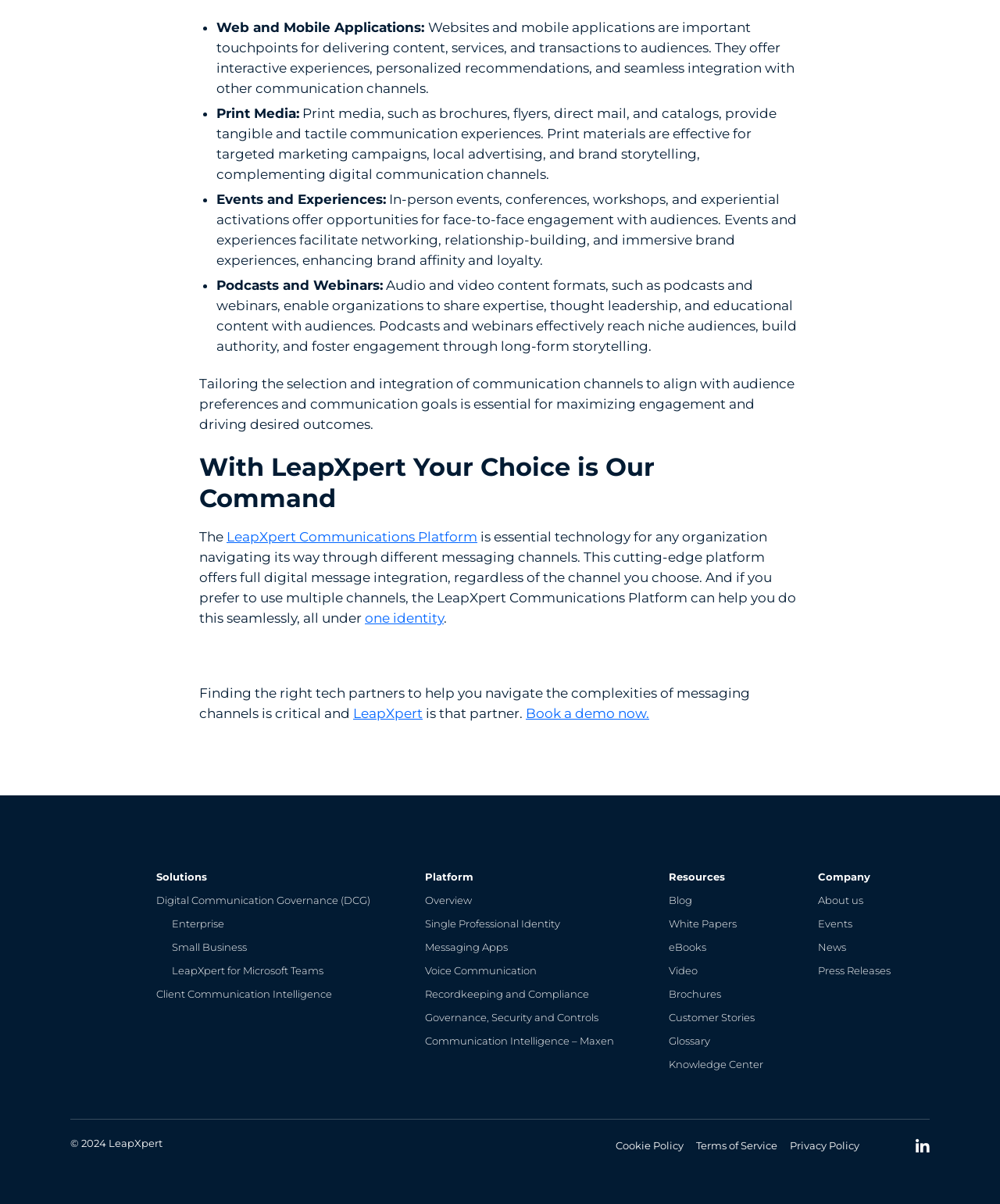Highlight the bounding box coordinates of the element you need to click to perform the following instruction: "Click on the 'Book a demo now' link."

[0.526, 0.586, 0.649, 0.599]